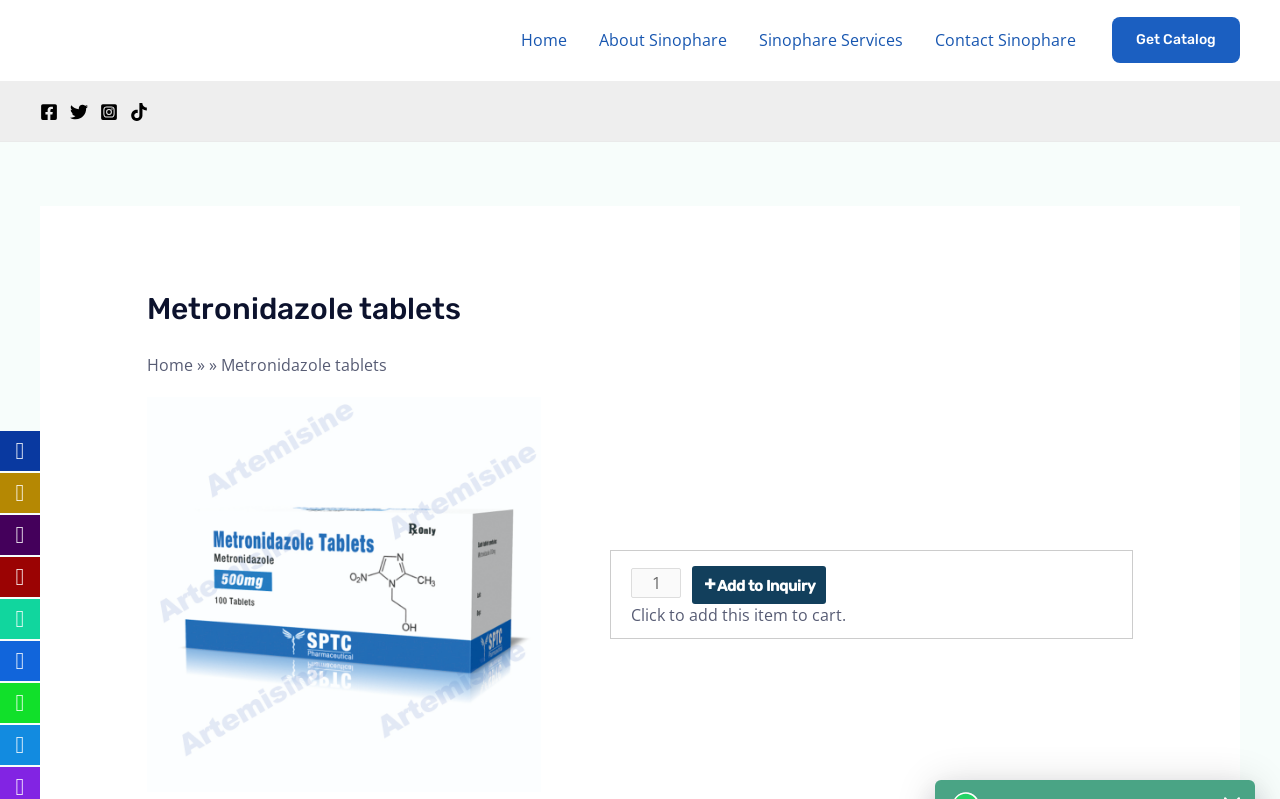How many navigation links are there in the primary menu?
Deliver a detailed and extensive answer to the question.

There are four navigation links in the primary menu, which are Home, About Sinophare, Sinophare Services, and Contact Sinophare.